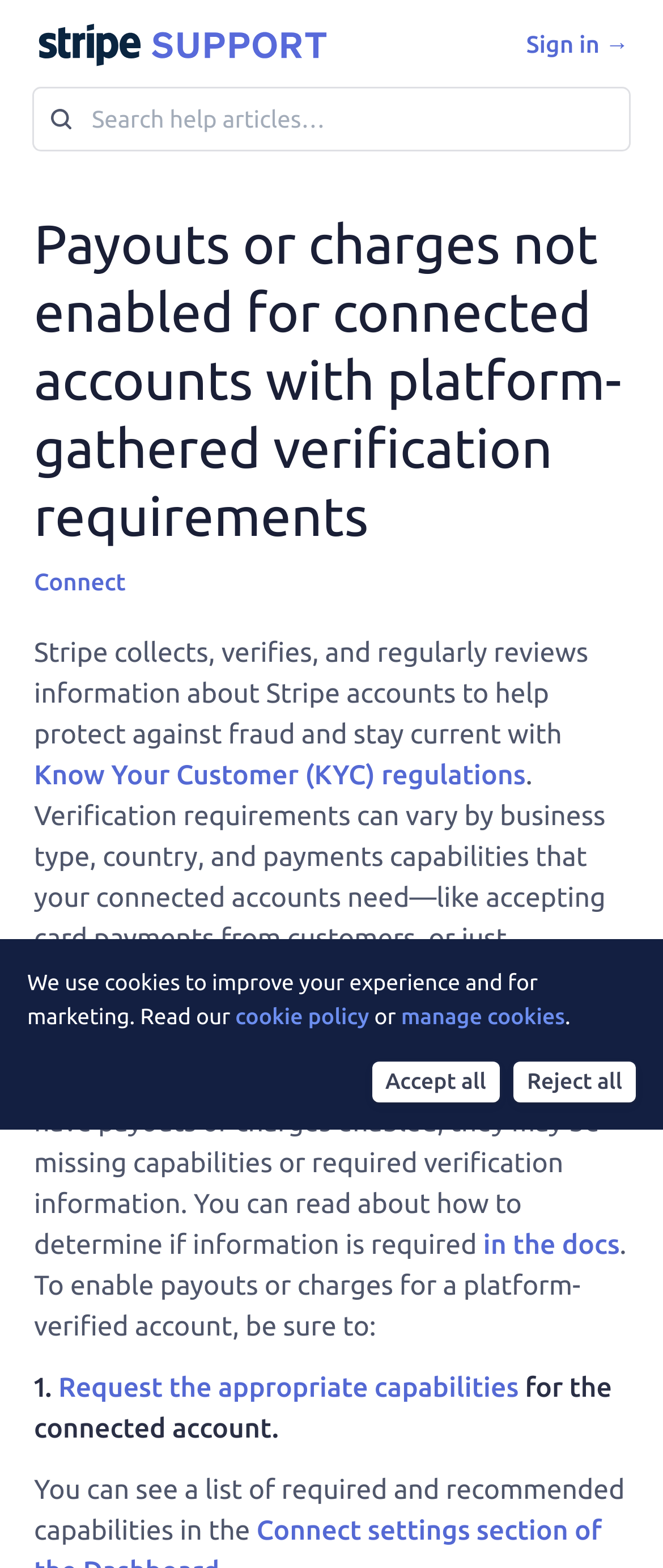Locate the bounding box coordinates of the area where you should click to accomplish the instruction: "Sign in".

[0.794, 0.02, 0.949, 0.037]